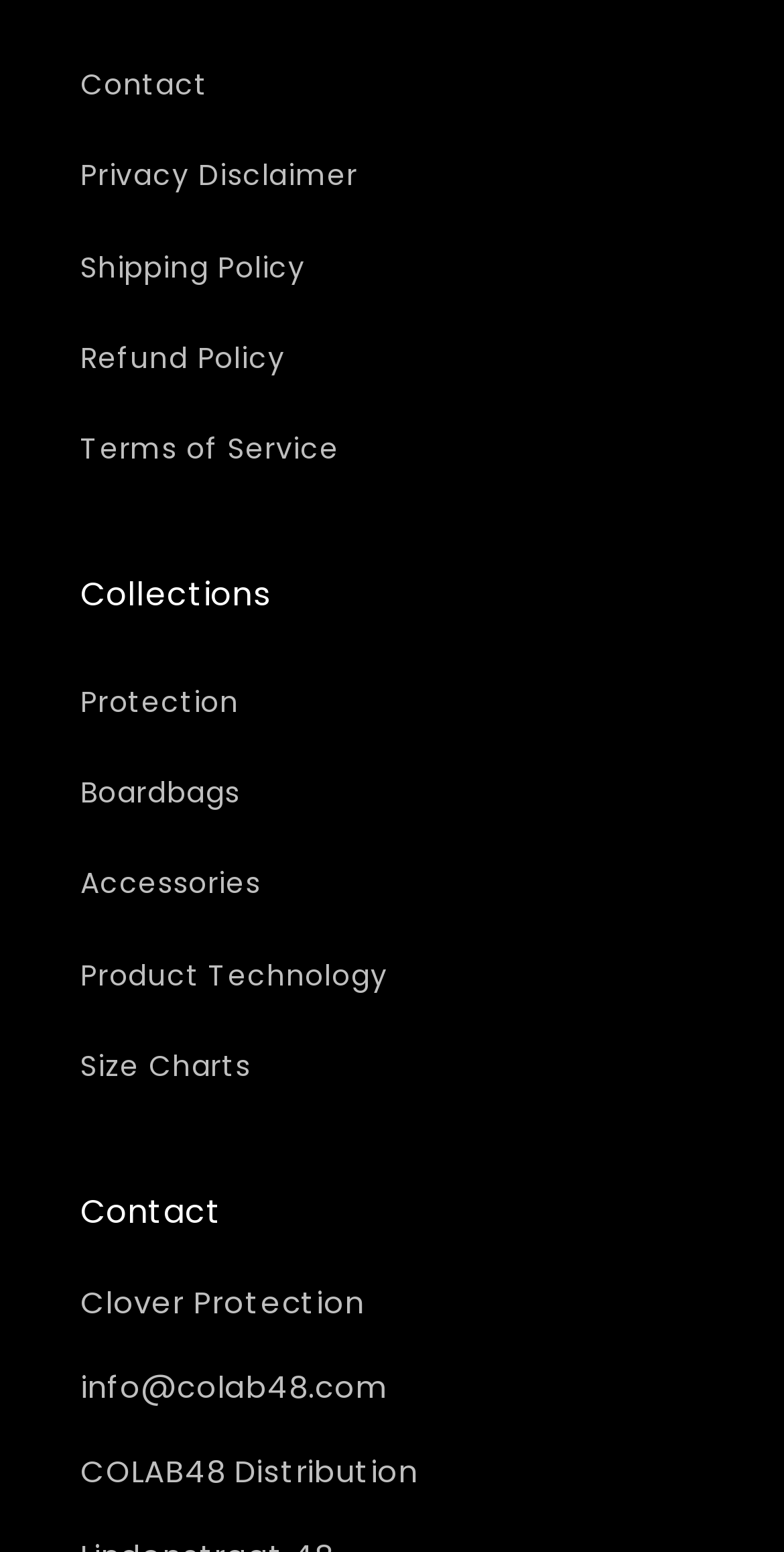Determine the coordinates of the bounding box that should be clicked to complete the instruction: "click Contact". The coordinates should be represented by four float numbers between 0 and 1: [left, top, right, bottom].

[0.103, 0.026, 0.897, 0.085]